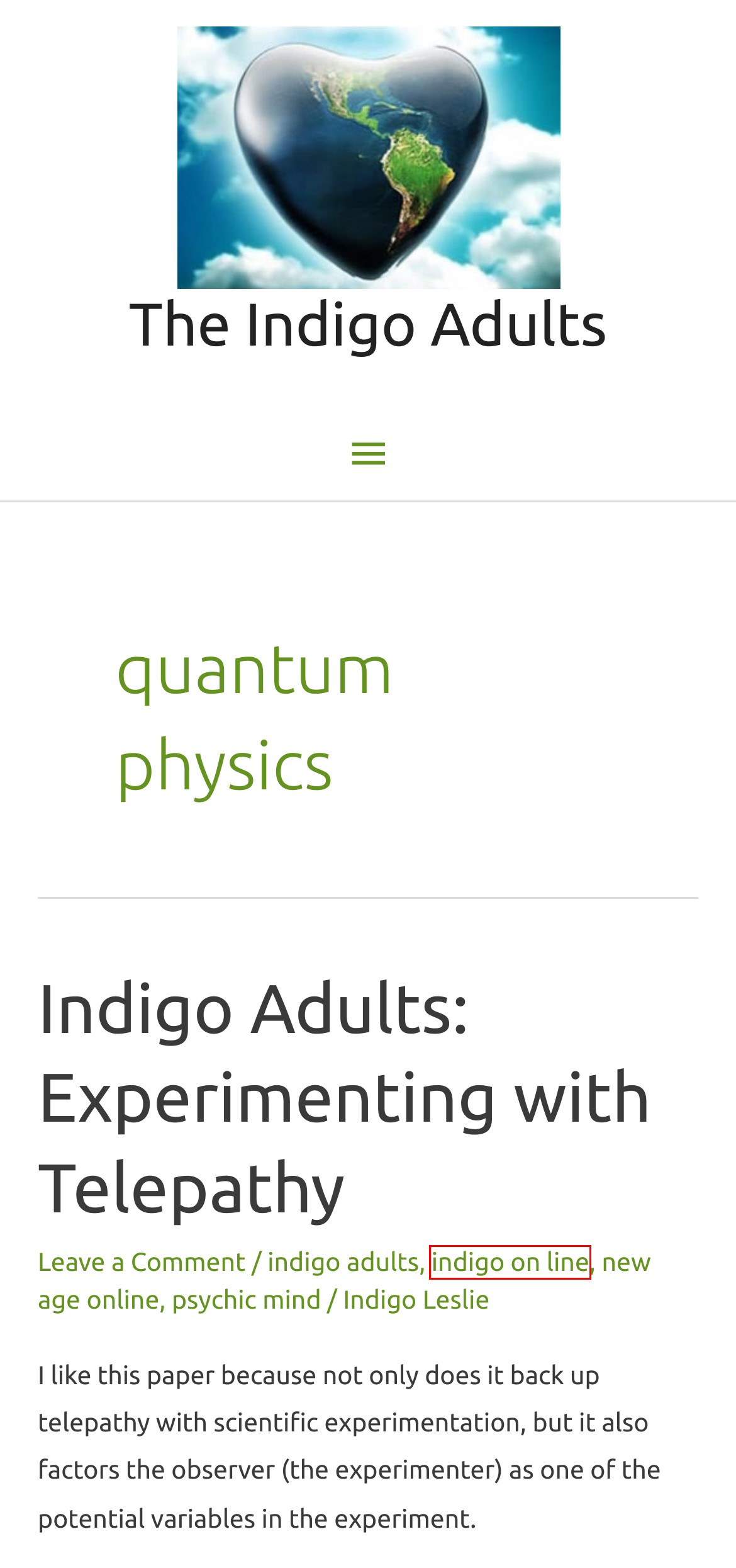Given a webpage screenshot featuring a red rectangle around a UI element, please determine the best description for the new webpage that appears after the element within the bounding box is clicked. The options are:
A. Indigo Adults: Experimenting with Telepathy | The Indigo Adults
B. indigo on line | The Indigo Adults
C. https://theindigoadults.com
D. Disclaimer | The Indigo Adults
E. new age online | The Indigo Adults
F. Indigo Leslie | The Indigo Adults
G. psychic mind | The Indigo Adults
H. indigo adults | The Indigo Adults

B